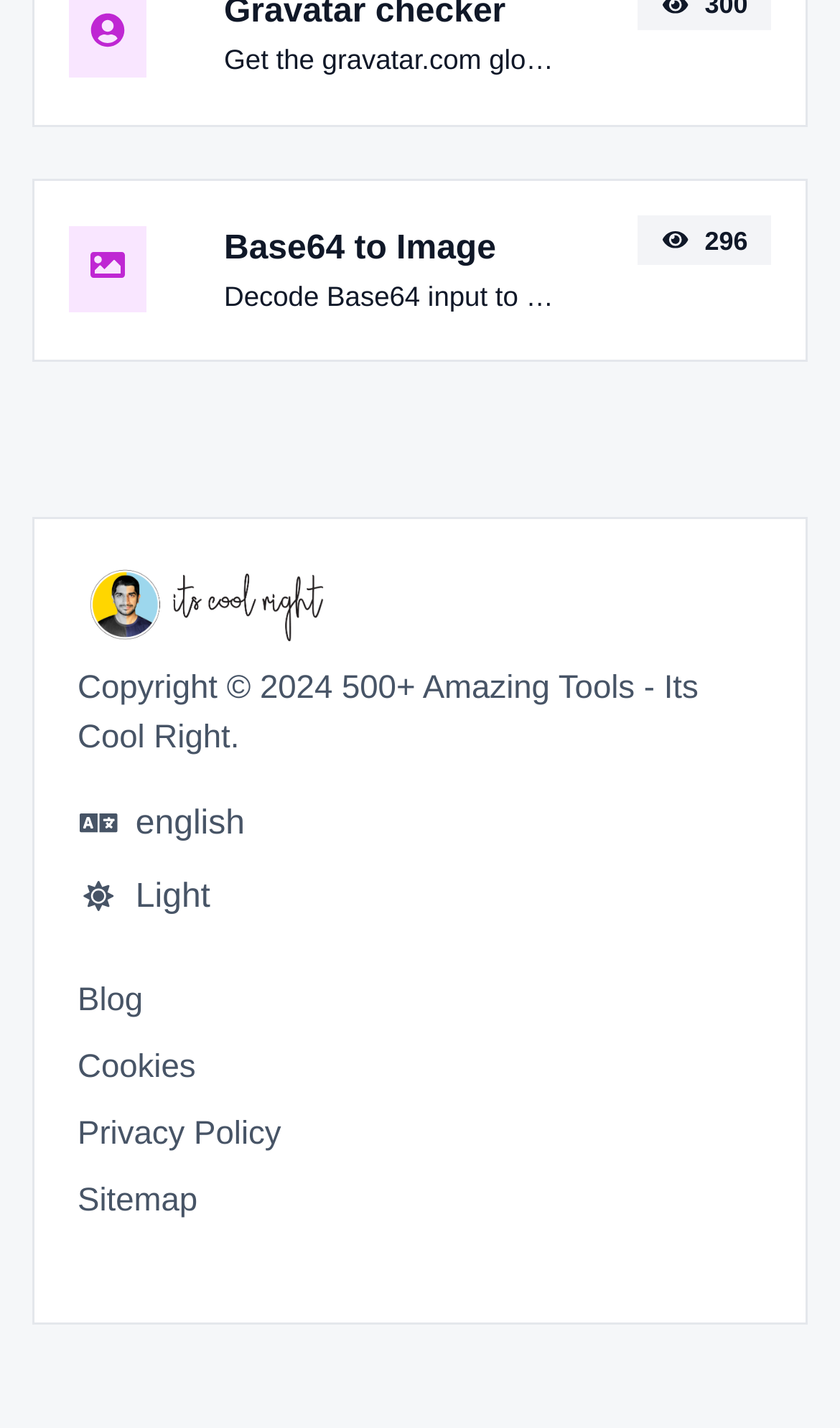What is the purpose of this webpage?
Using the image provided, answer with just one word or phrase.

Base64 to Image